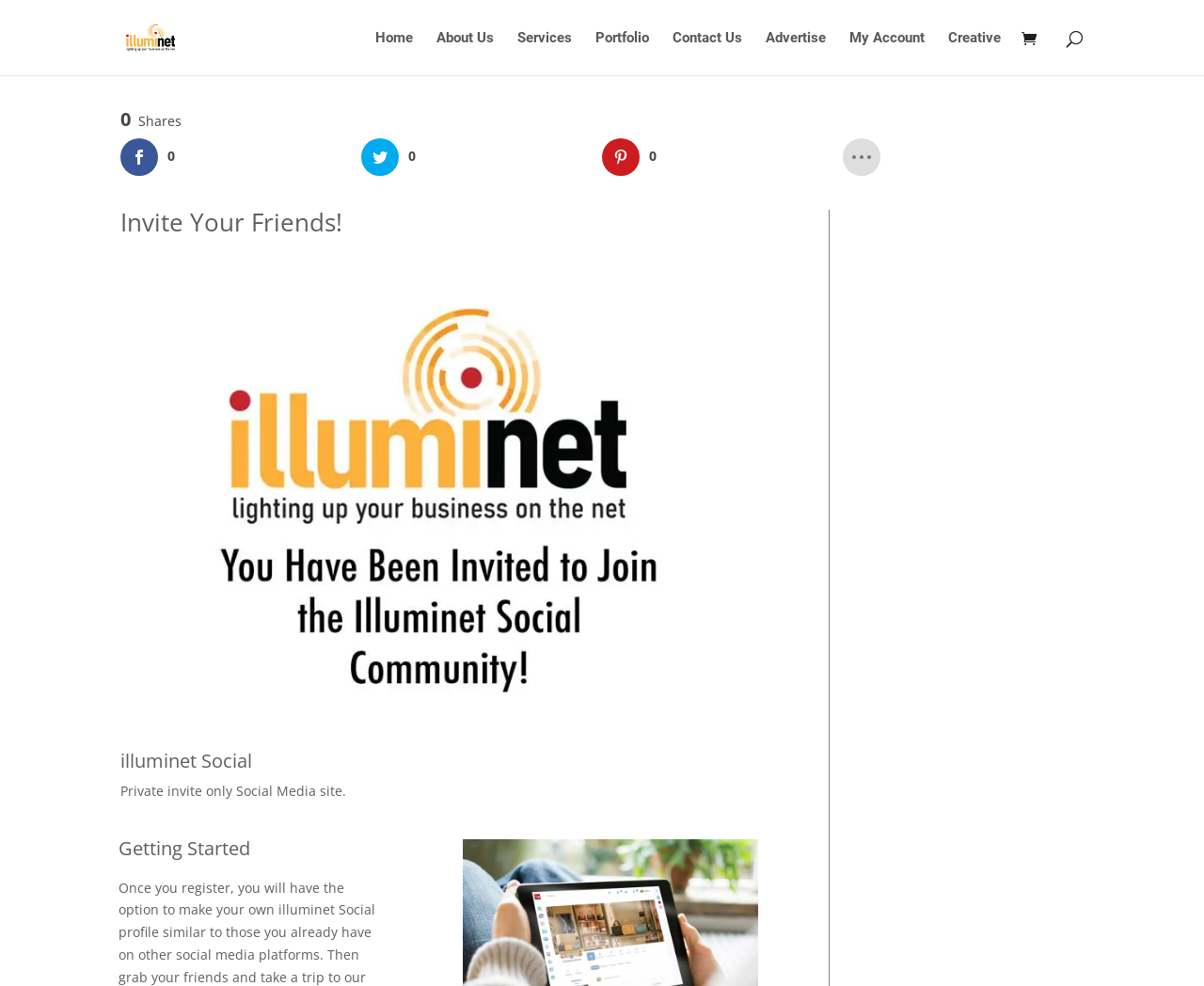Locate the bounding box coordinates of the segment that needs to be clicked to meet this instruction: "learn about services".

[0.43, 0.031, 0.475, 0.076]